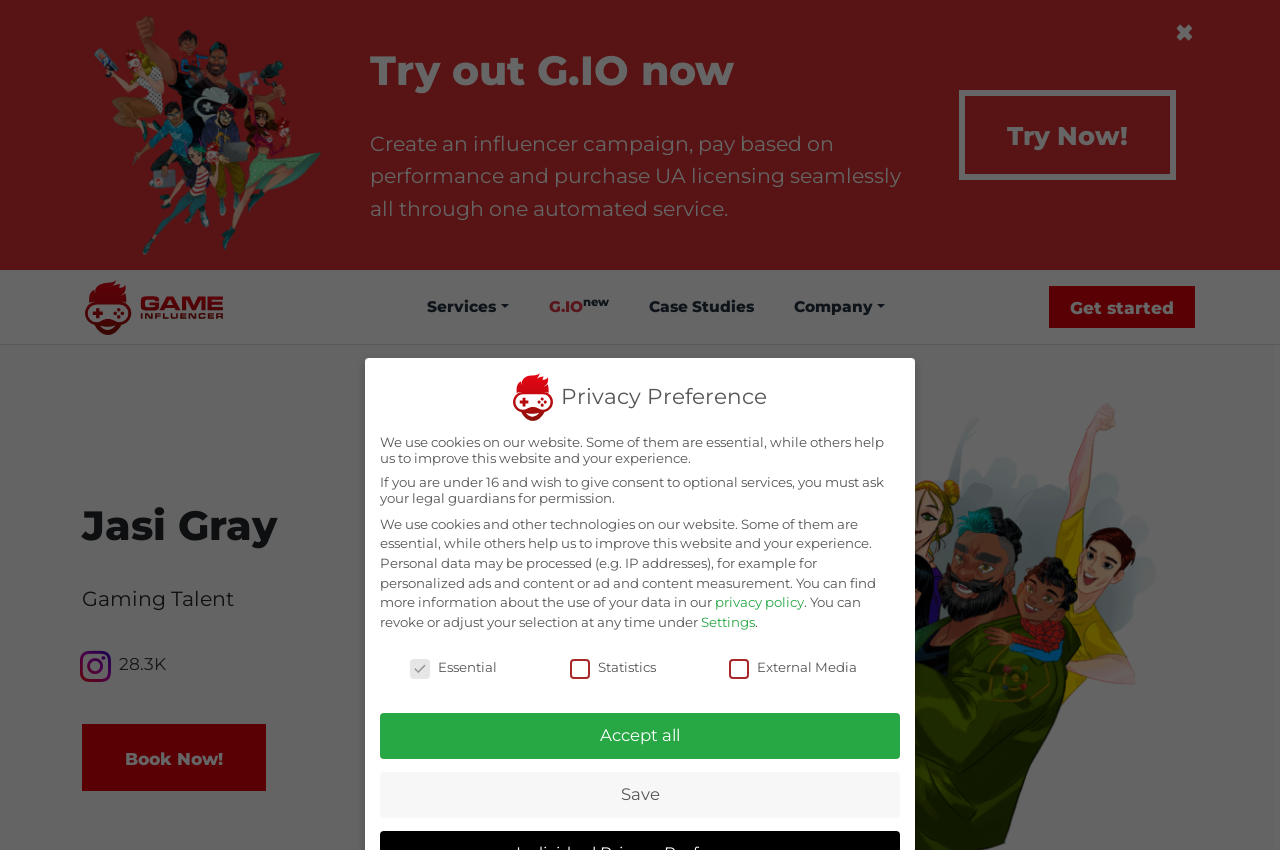Answer the question briefly using a single word or phrase: 
What type of talent does Jasi Gray specialize in?

Gaming